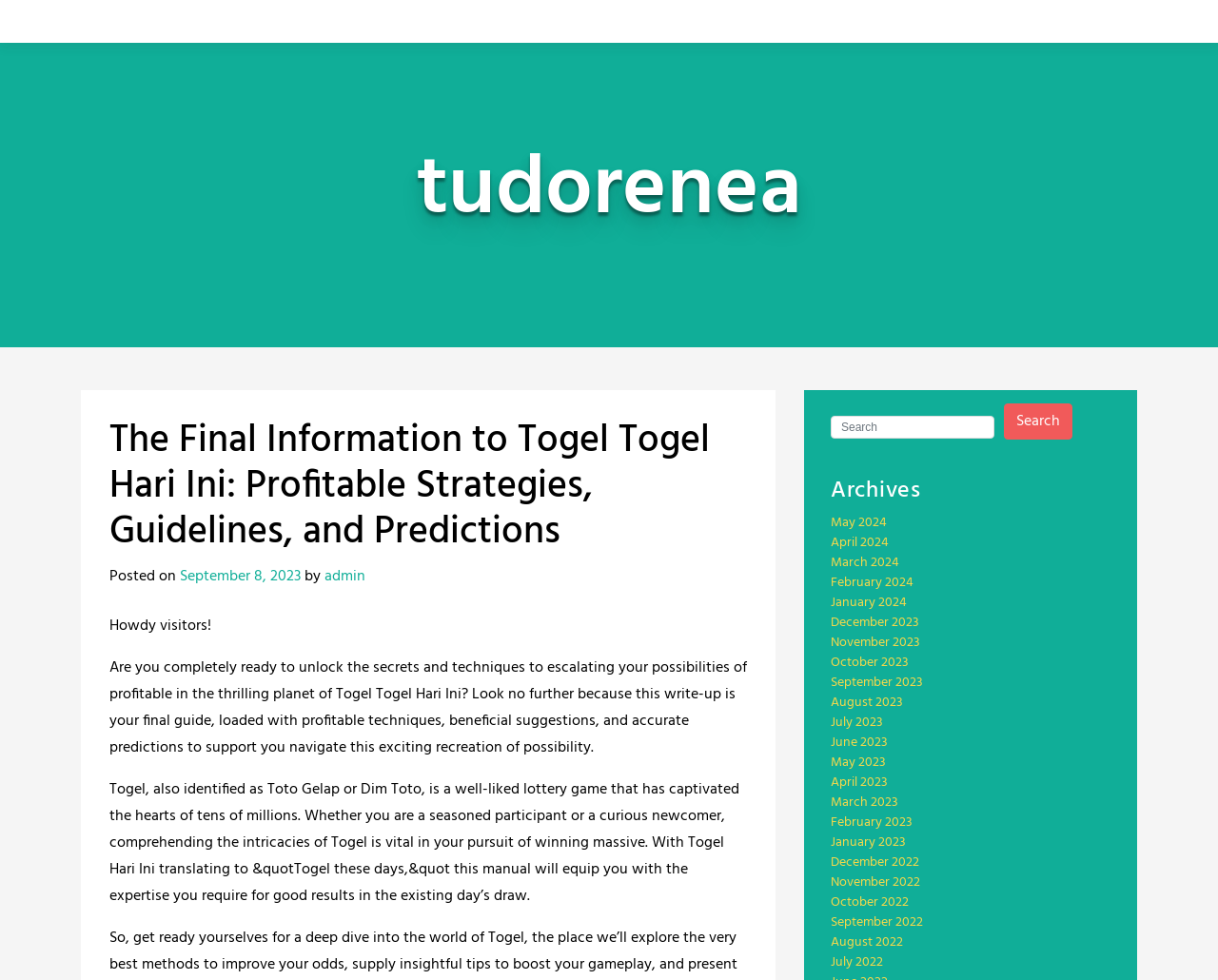Using the webpage screenshot and the element description September 8, 2023, determine the bounding box coordinates. Specify the coordinates in the format (top-left x, top-left y, bottom-right x, bottom-right y) with values ranging from 0 to 1.

[0.148, 0.576, 0.247, 0.601]